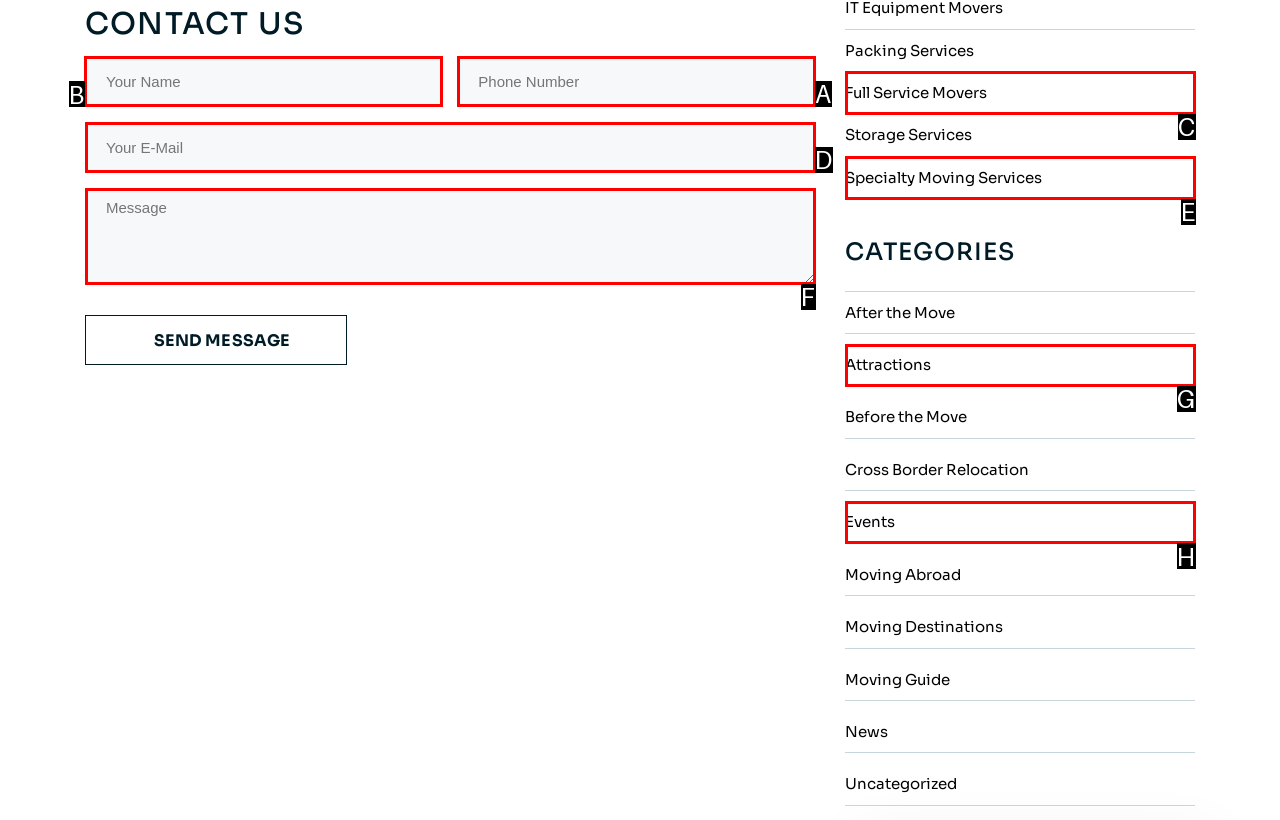Identify which HTML element should be clicked to fulfill this instruction: Enter your name Reply with the correct option's letter.

B